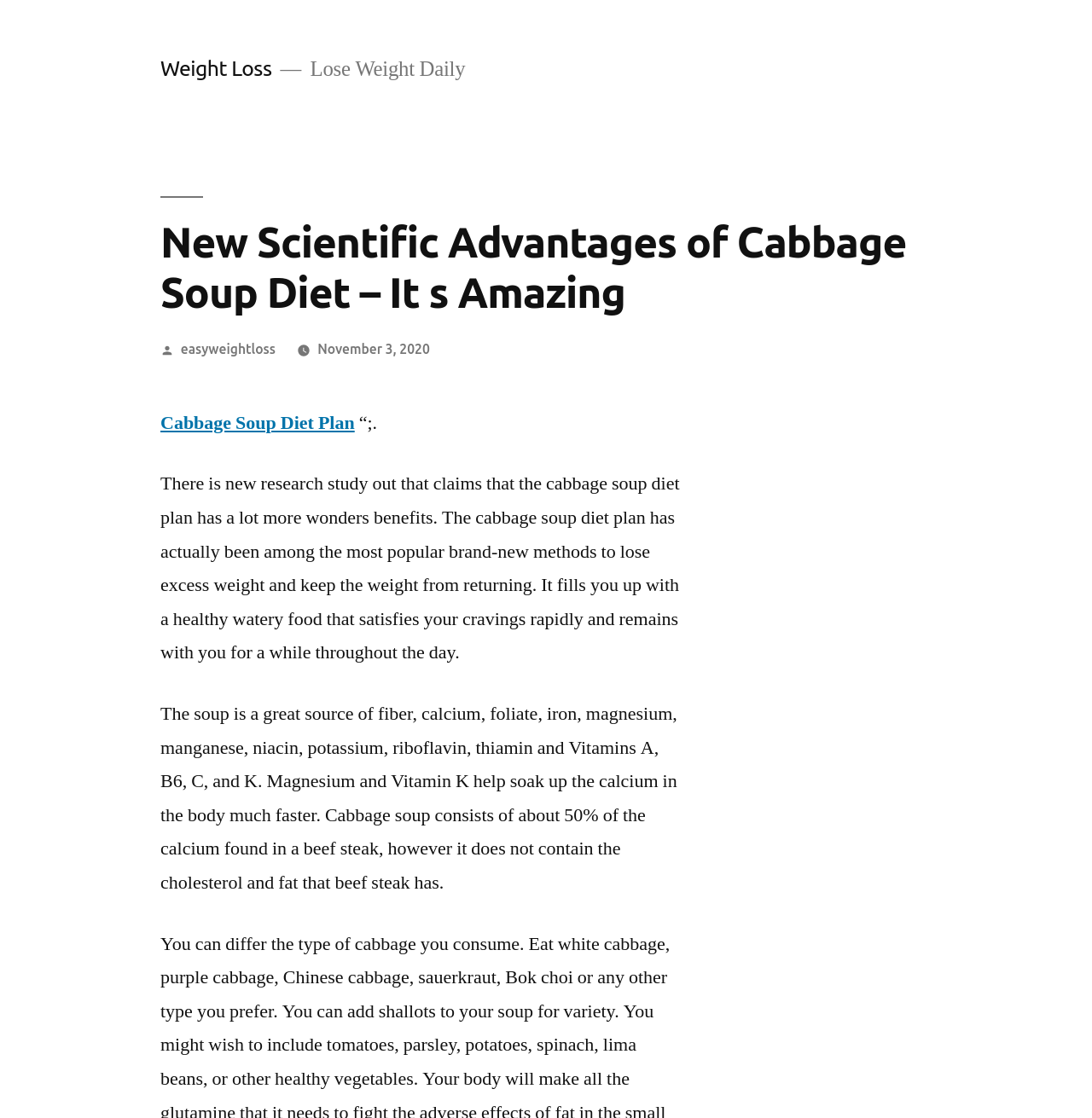Provide a short answer to the following question with just one word or phrase: What is the percentage of calcium in cabbage soup compared to beef steak?

About 50%